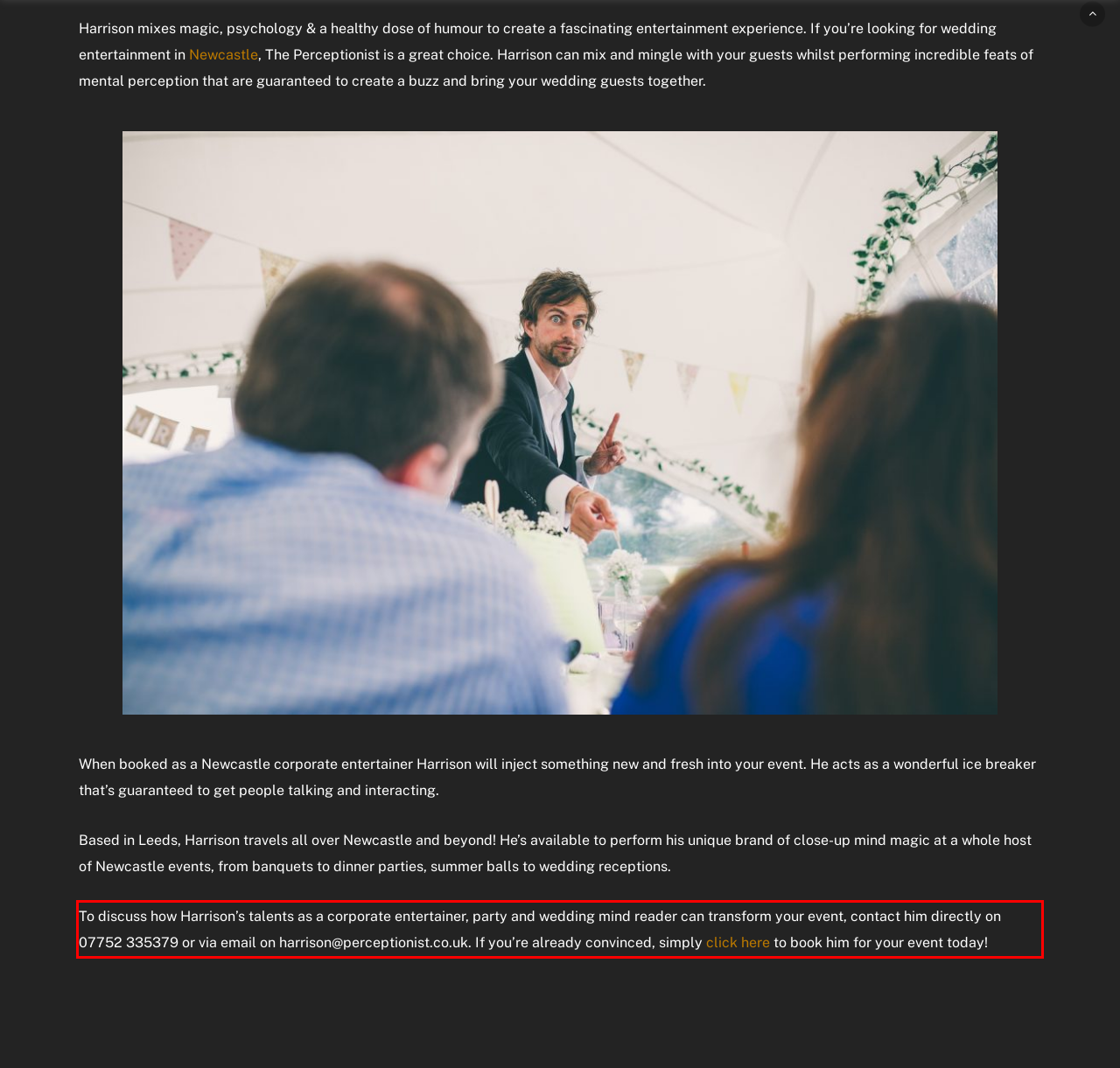Examine the screenshot of the webpage, locate the red bounding box, and generate the text contained within it.

To discuss how Harrison’s talents as a corporate entertainer, party and wedding mind reader can transform your event, contact him directly on 07752 335379 or via email on harrison@perceptionist.co.uk. If you’re already convinced, simply click here to book him for your event today!